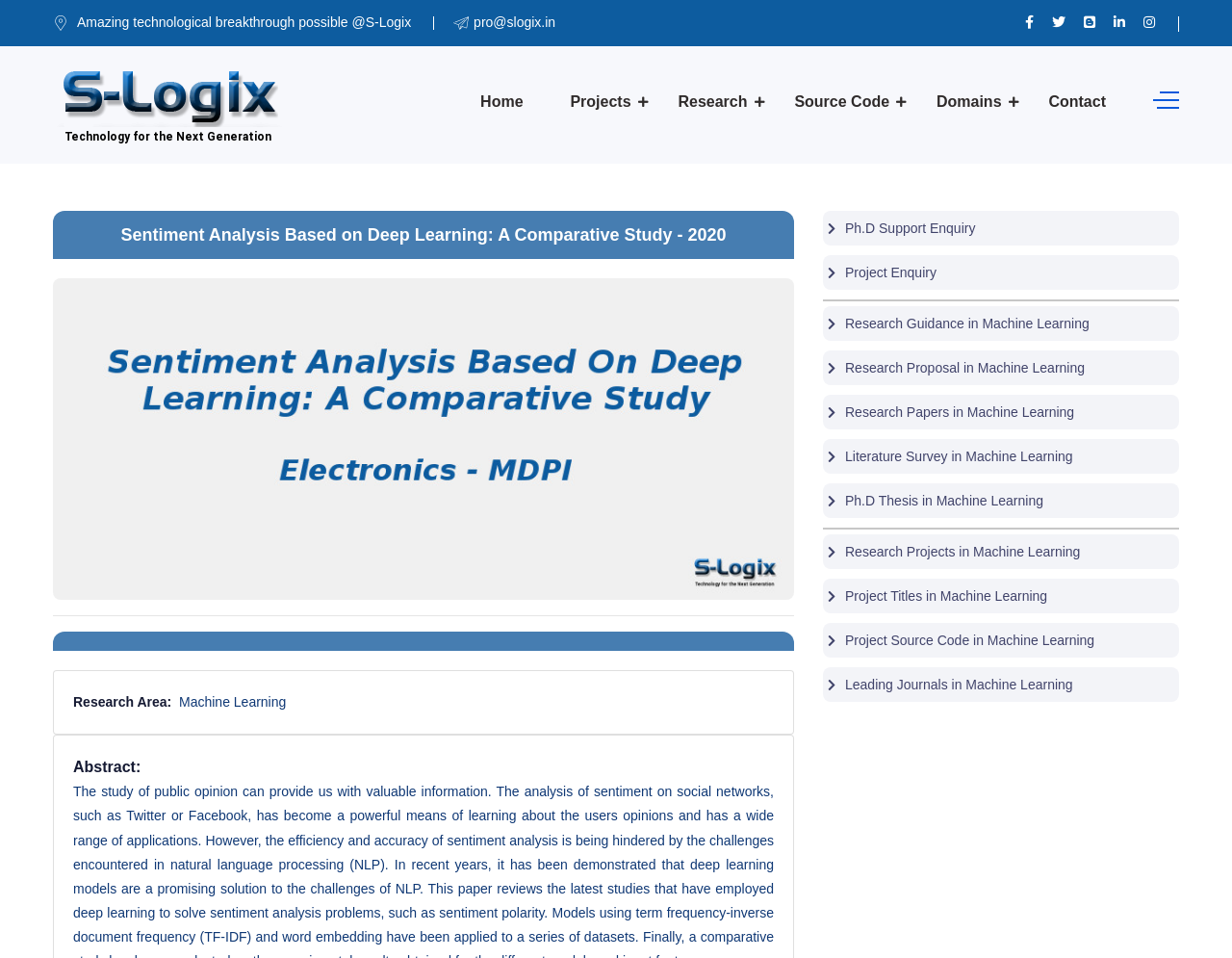Determine the main heading text of the webpage.

S-Logix (OPC) Private Limited